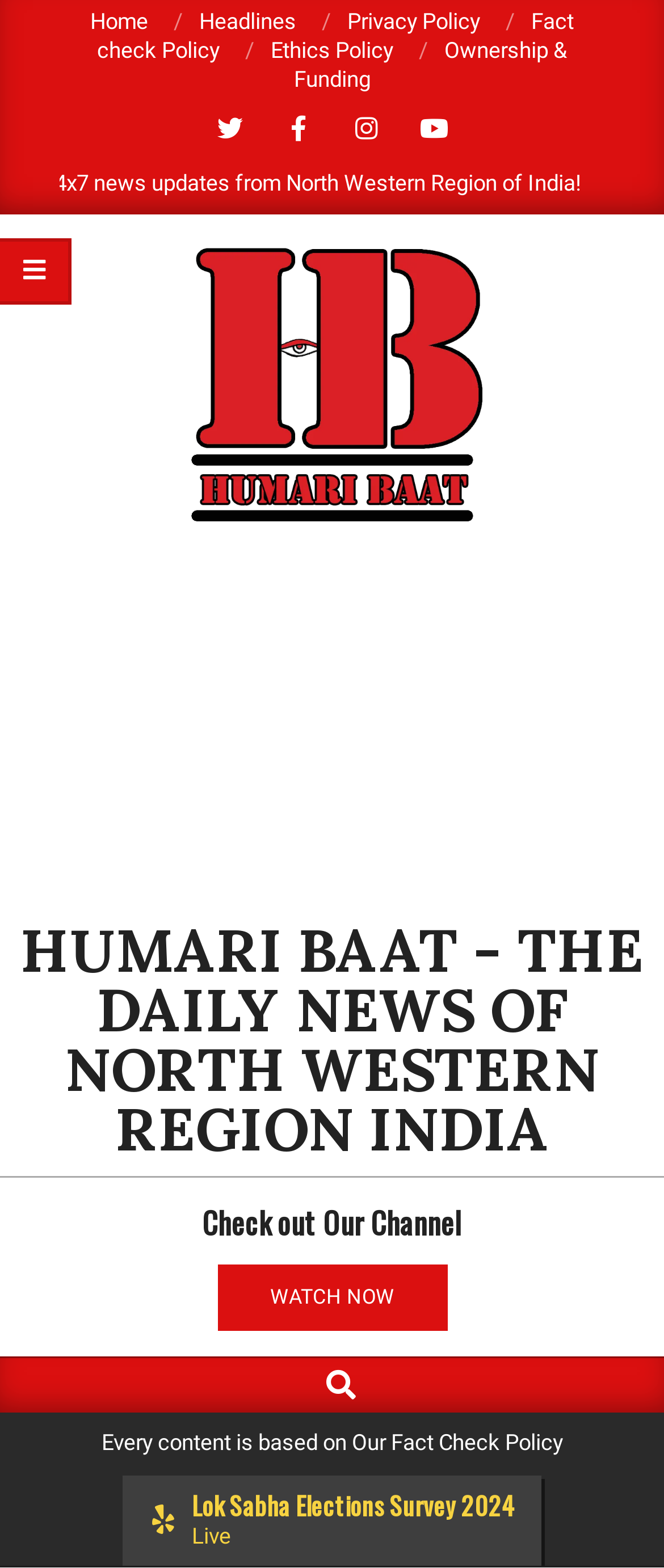Please identify the bounding box coordinates of the element that needs to be clicked to execute the following command: "Check out the channel". Provide the bounding box using four float numbers between 0 and 1, formatted as [left, top, right, bottom].

[0.305, 0.767, 0.695, 0.792]